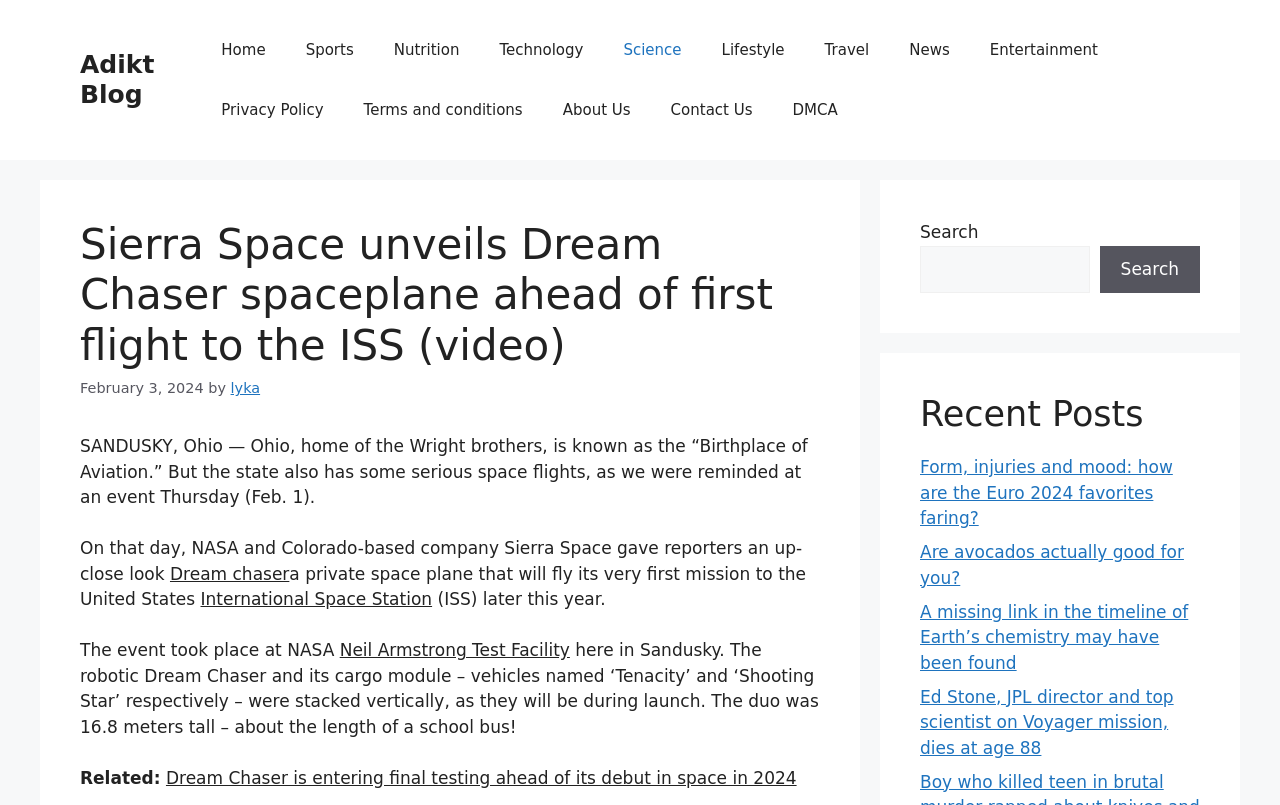Please determine the main heading text of this webpage.

Sierra Space unveils Dream Chaser spaceplane ahead of first flight to the ISS (video)